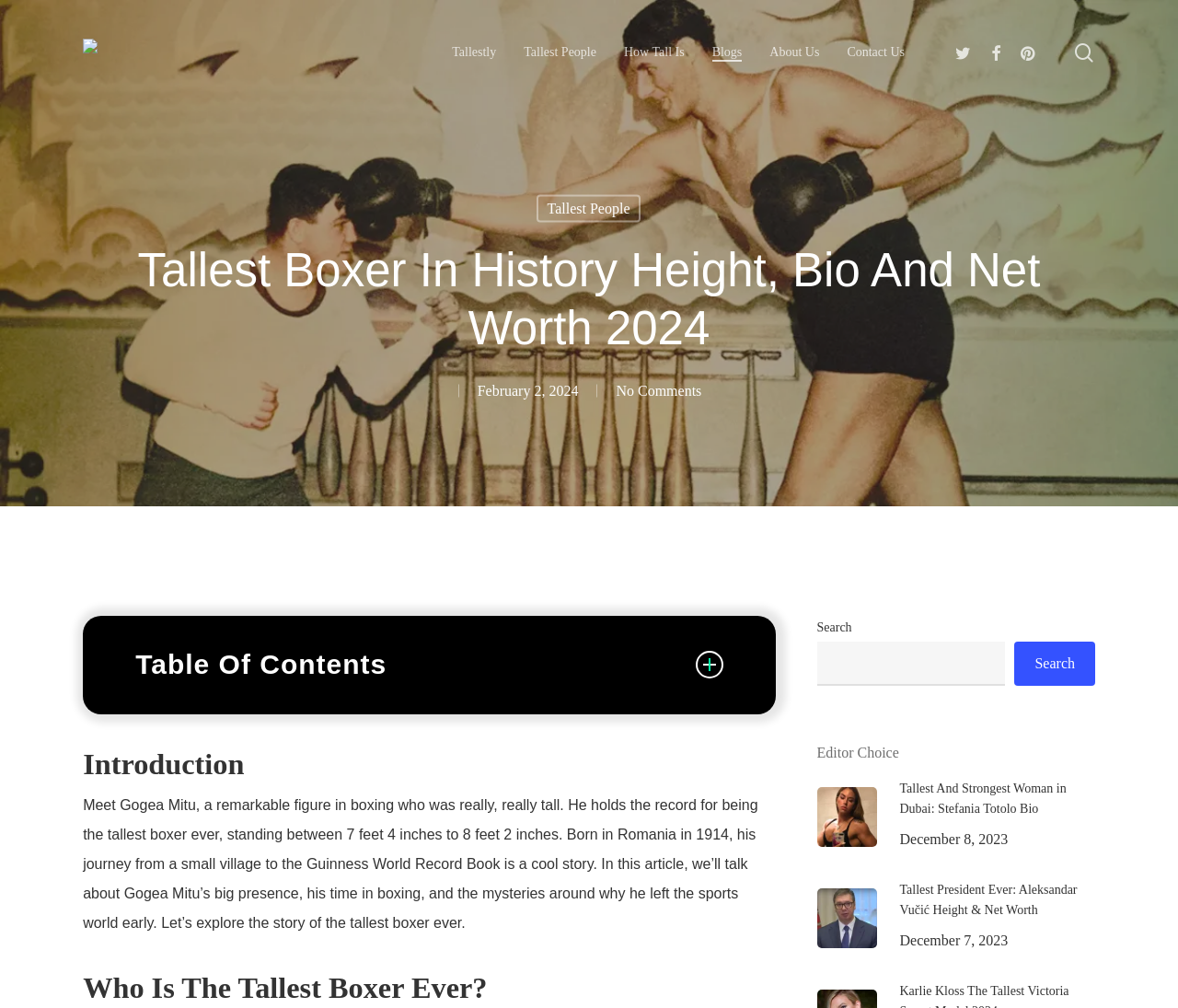Bounding box coordinates are specified in the format (top-left x, top-left y, bottom-right x, bottom-right y). All values are floating point numbers bounded between 0 and 1. Please provide the bounding box coordinate of the region this sentence describes: Who Was Gogea Mitu?

[0.138, 0.842, 0.283, 0.86]